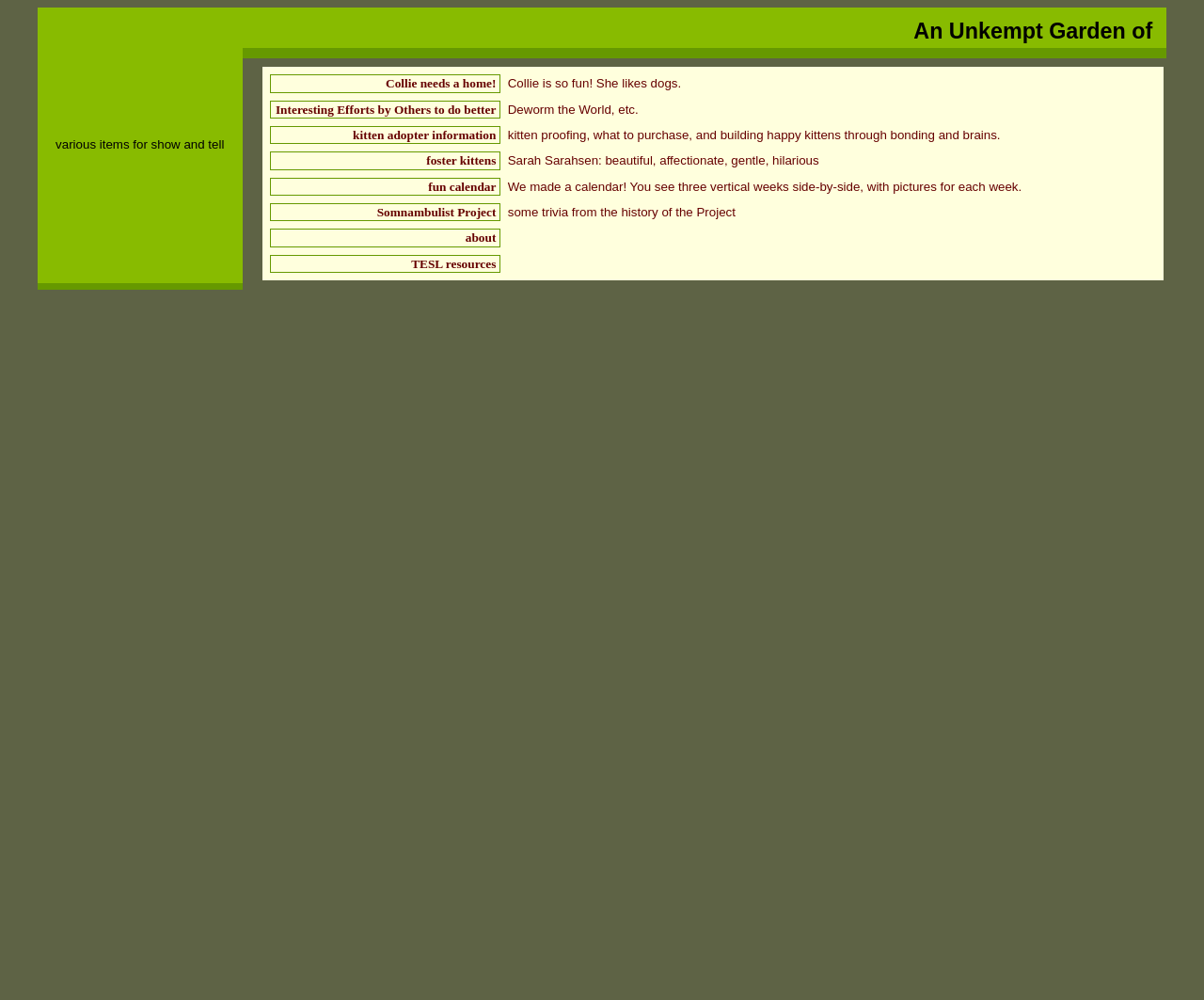Please identify the bounding box coordinates for the region that you need to click to follow this instruction: "Read about 'Sarah Sarahsen'".

[0.422, 0.154, 0.68, 0.168]